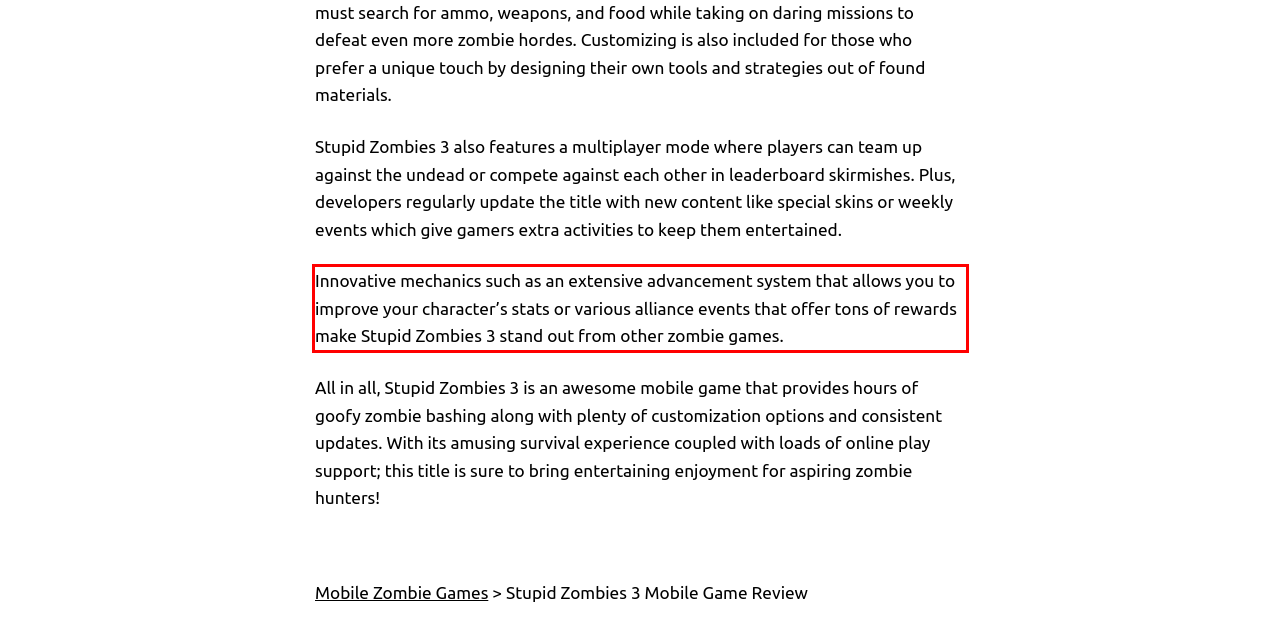Within the provided webpage screenshot, find the red rectangle bounding box and perform OCR to obtain the text content.

Innovative mechanics such as an extensive advancement system that allows you to improve your character’s stats or various alliance events that offer tons of rewards make Stupid Zombies 3 stand out from other zombie games.